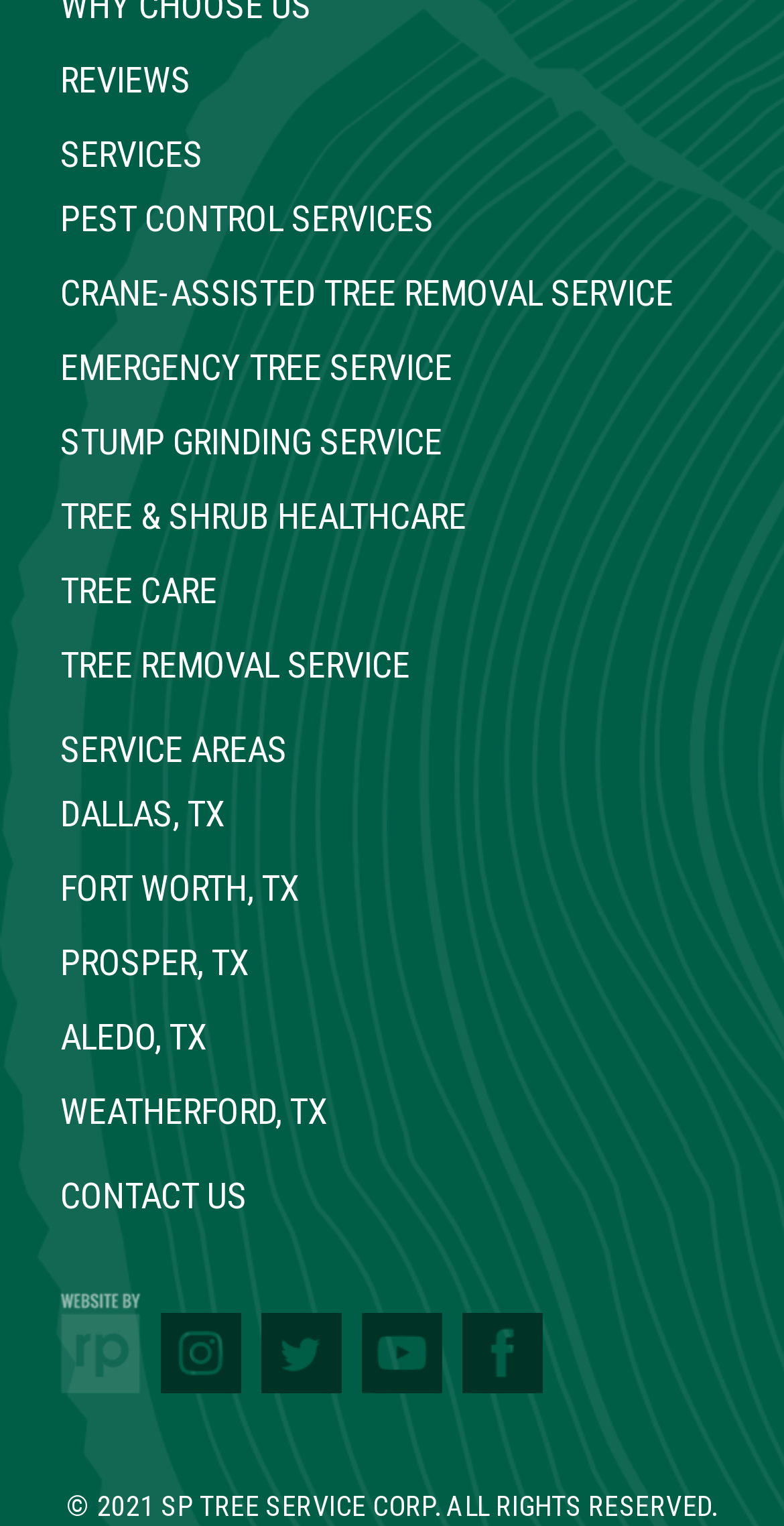Review the image closely and give a comprehensive answer to the question: What is the purpose of the 'CRANE-ASSISTED TREE REMOVAL SERVICE'?

Based on the link text 'CRANE-ASSISTED TREE REMOVAL SERVICE', I inferred that the purpose of this service is to remove trees using a crane.